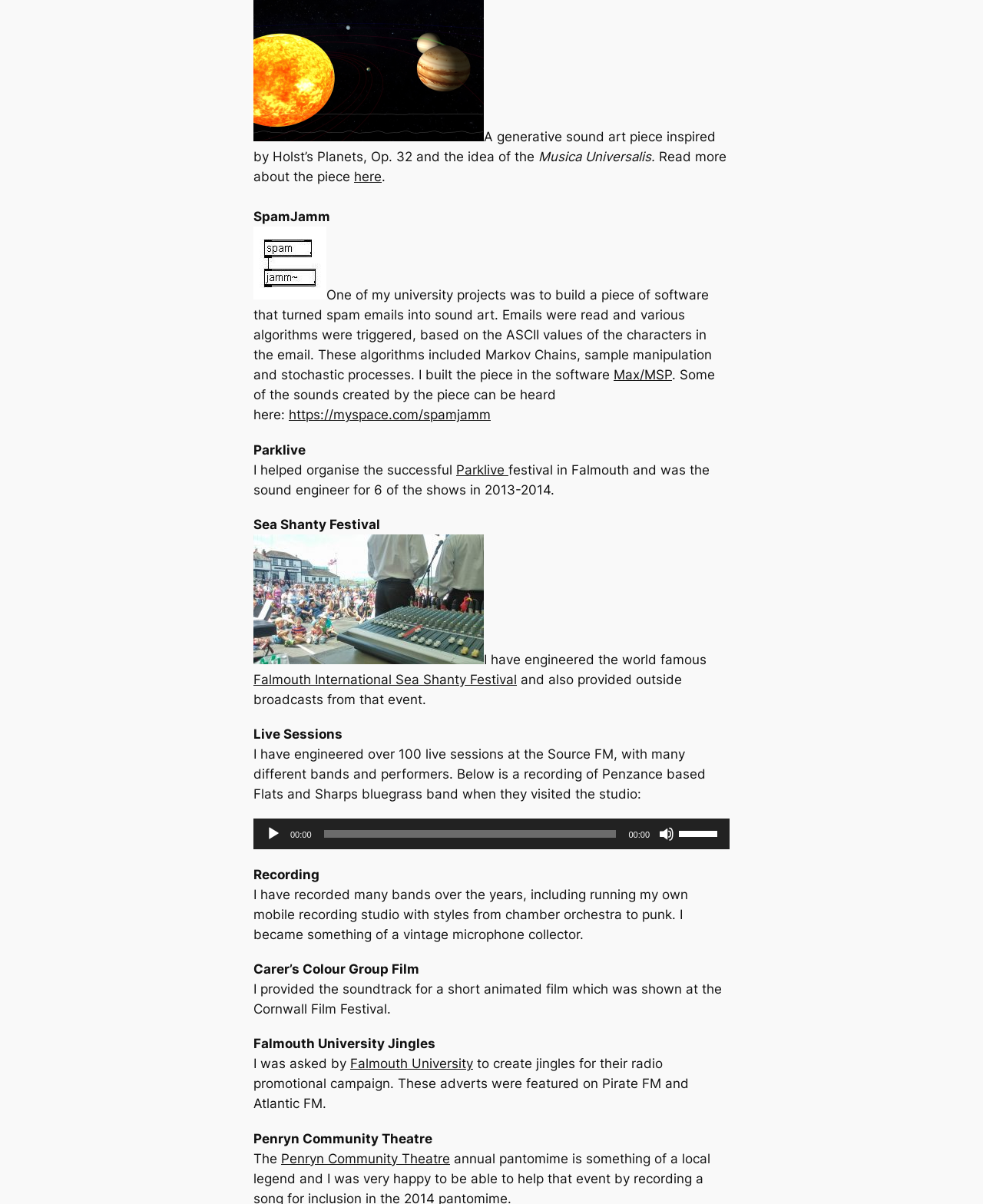Please specify the coordinates of the bounding box for the element that should be clicked to carry out this instruction: "Click on 'Business'". The coordinates must be four float numbers between 0 and 1, formatted as [left, top, right, bottom].

None